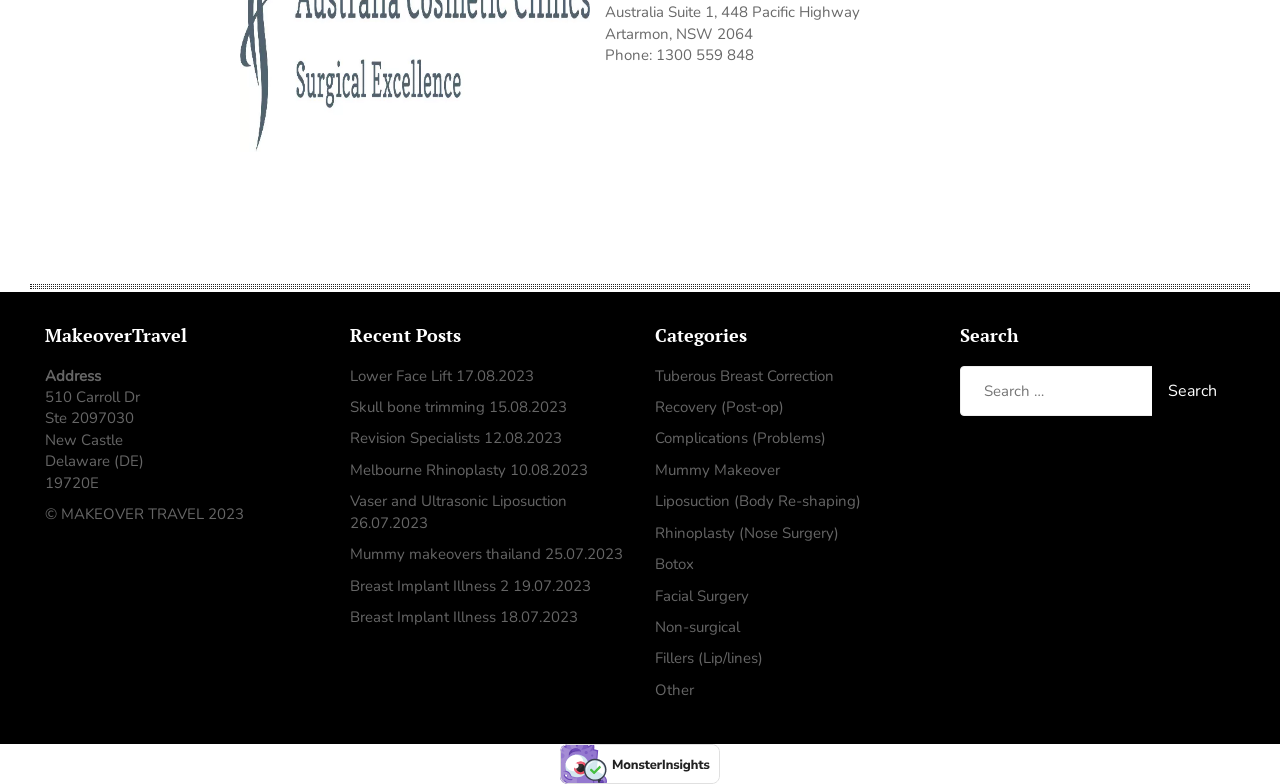Using the elements shown in the image, answer the question comprehensively: What is the phone number of the clinic?

The phone number of the clinic can be found in the top-right corner of the webpage, where it says 'Phone: 1300 559 848'.